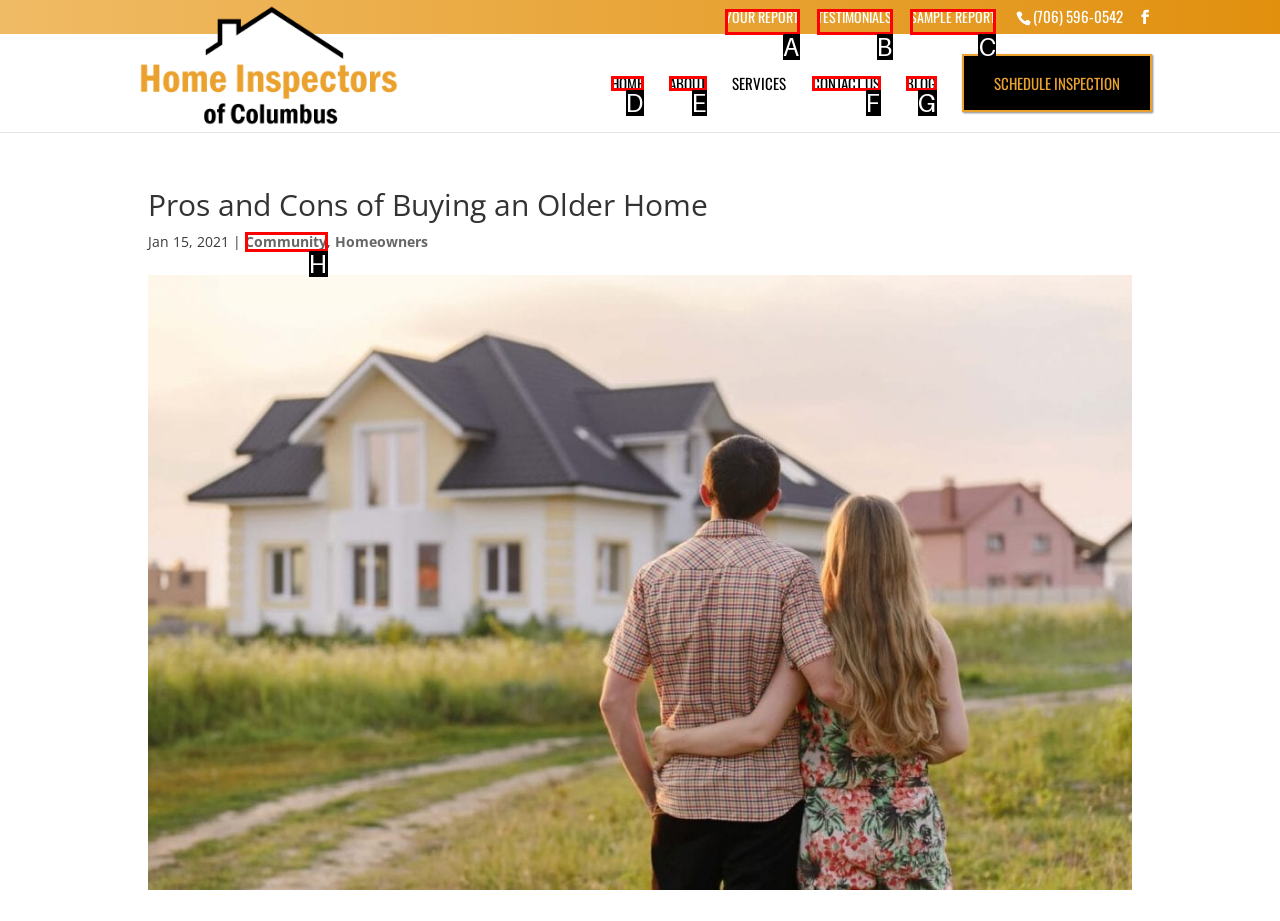Please identify the correct UI element to click for the task: Read the sample report Respond with the letter of the appropriate option.

C